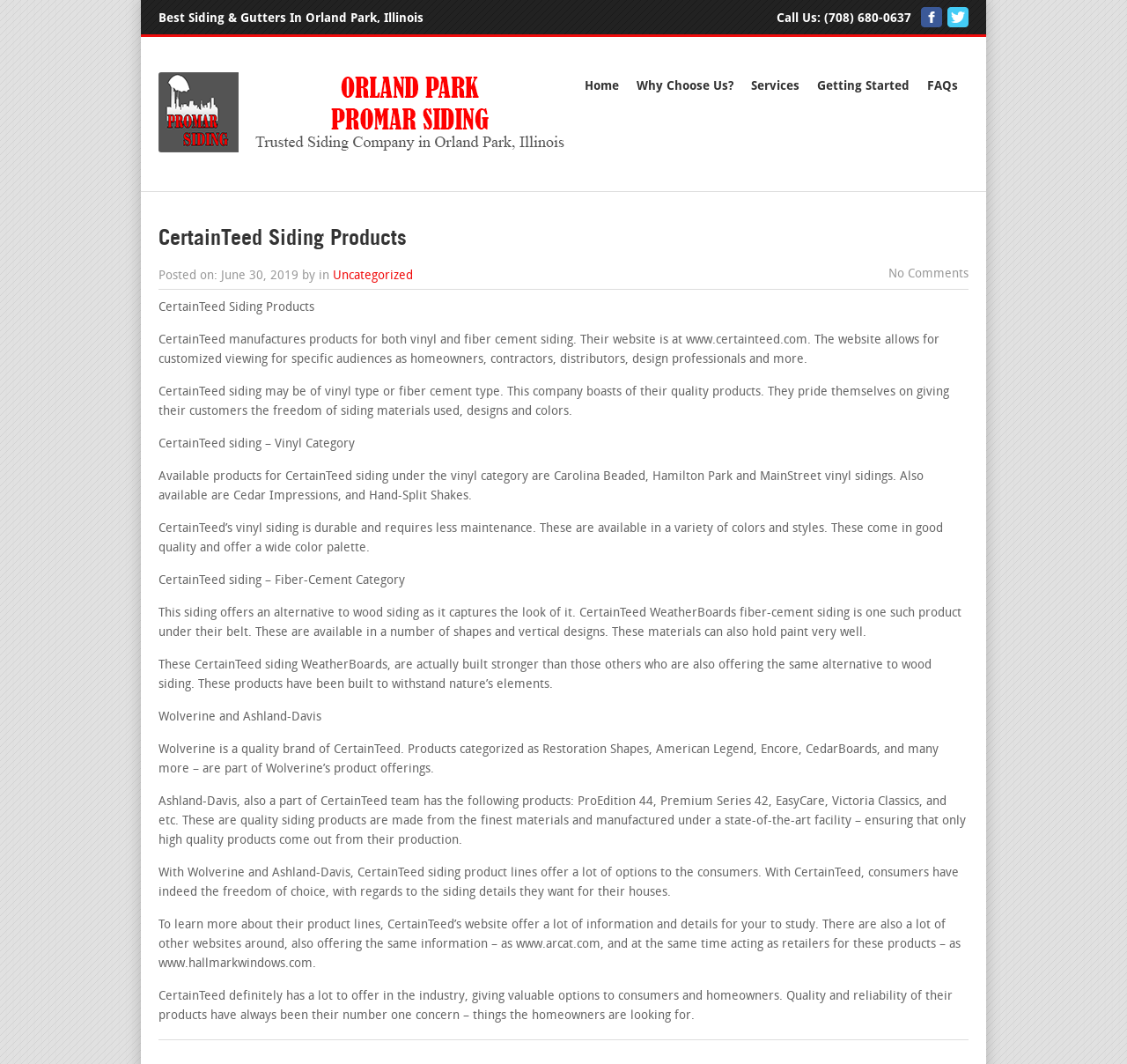What is the name of the fiber-cement siding product offered by CertainTeed?
Can you give a detailed and elaborate answer to the question?

According to the webpage, CertainTeed offers a fiber-cement siding product called WeatherBoards, as stated in the text 'CertainTeed WeatherBoards fiber-cement siding is one such product under their belt.'